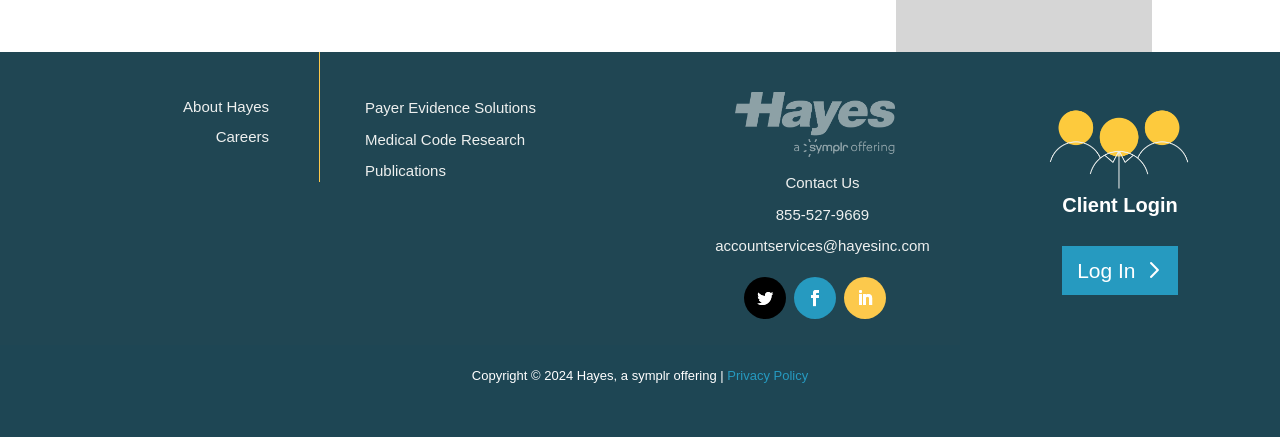Can you find the bounding box coordinates of the area I should click to execute the following instruction: "Click About Hayes"?

[0.143, 0.225, 0.21, 0.264]